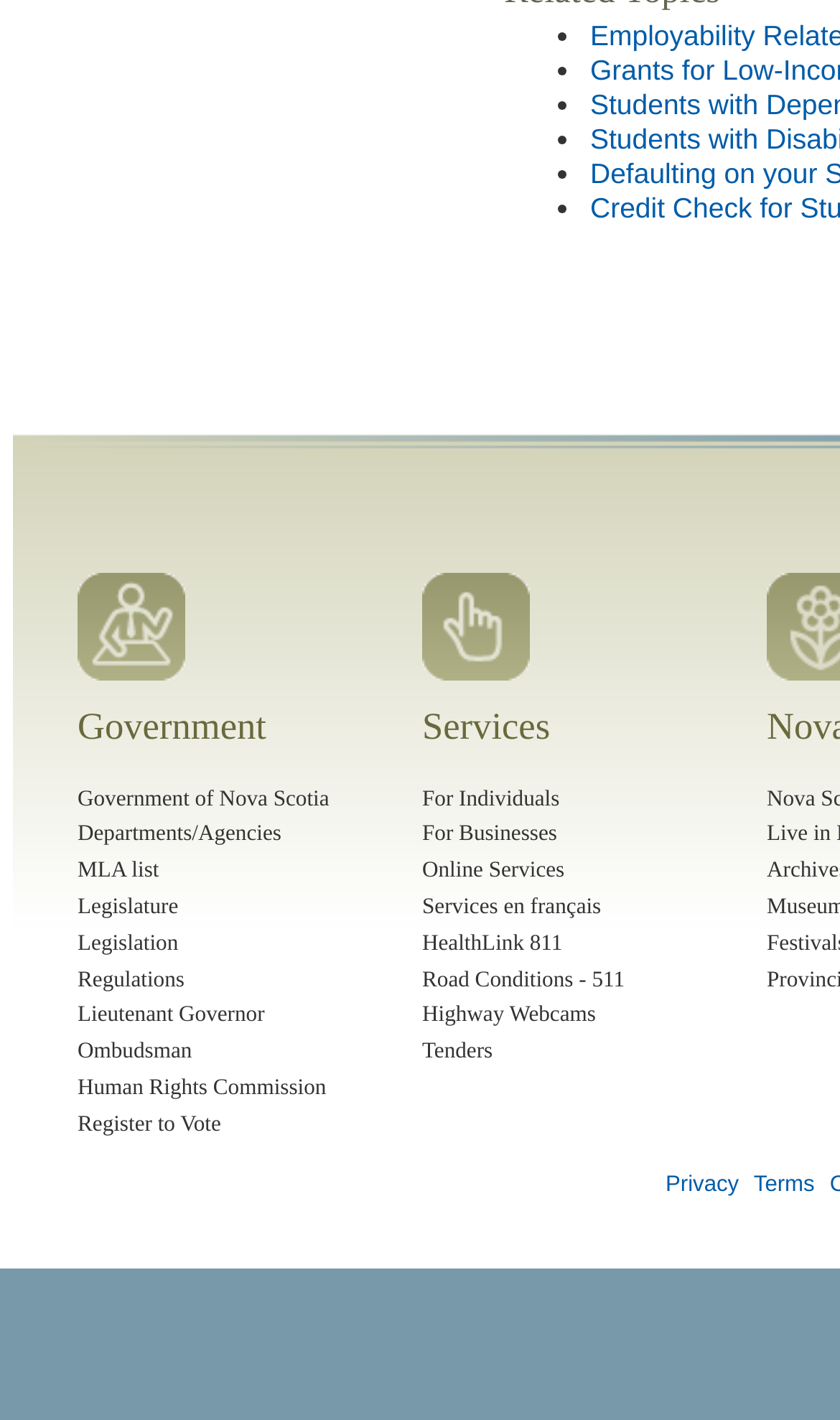Locate the bounding box of the UI element described in the following text: "Services en français".

[0.503, 0.631, 0.716, 0.648]